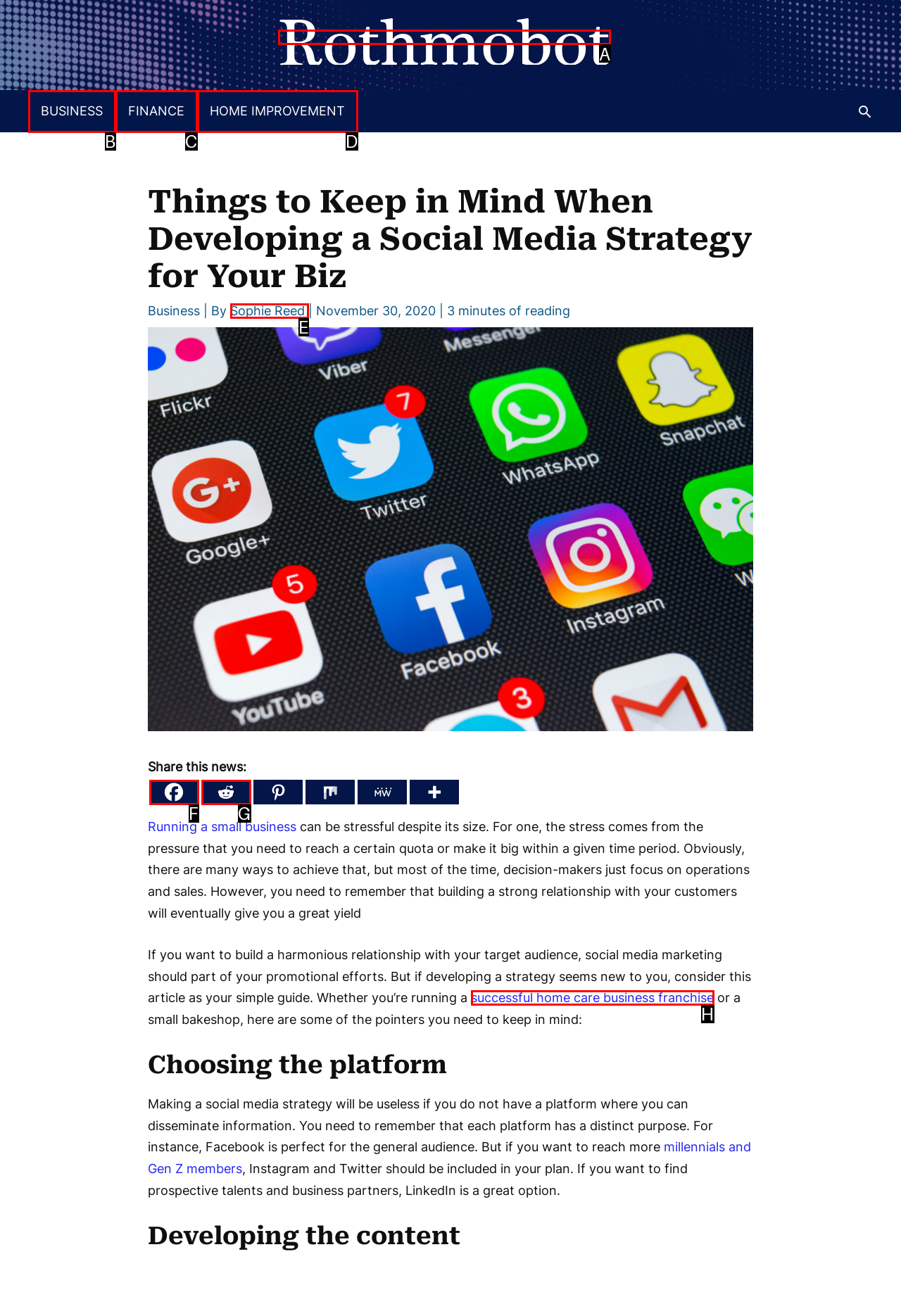From the given options, choose the HTML element that aligns with the description: successful home care business franchise. Respond with the letter of the selected element.

H